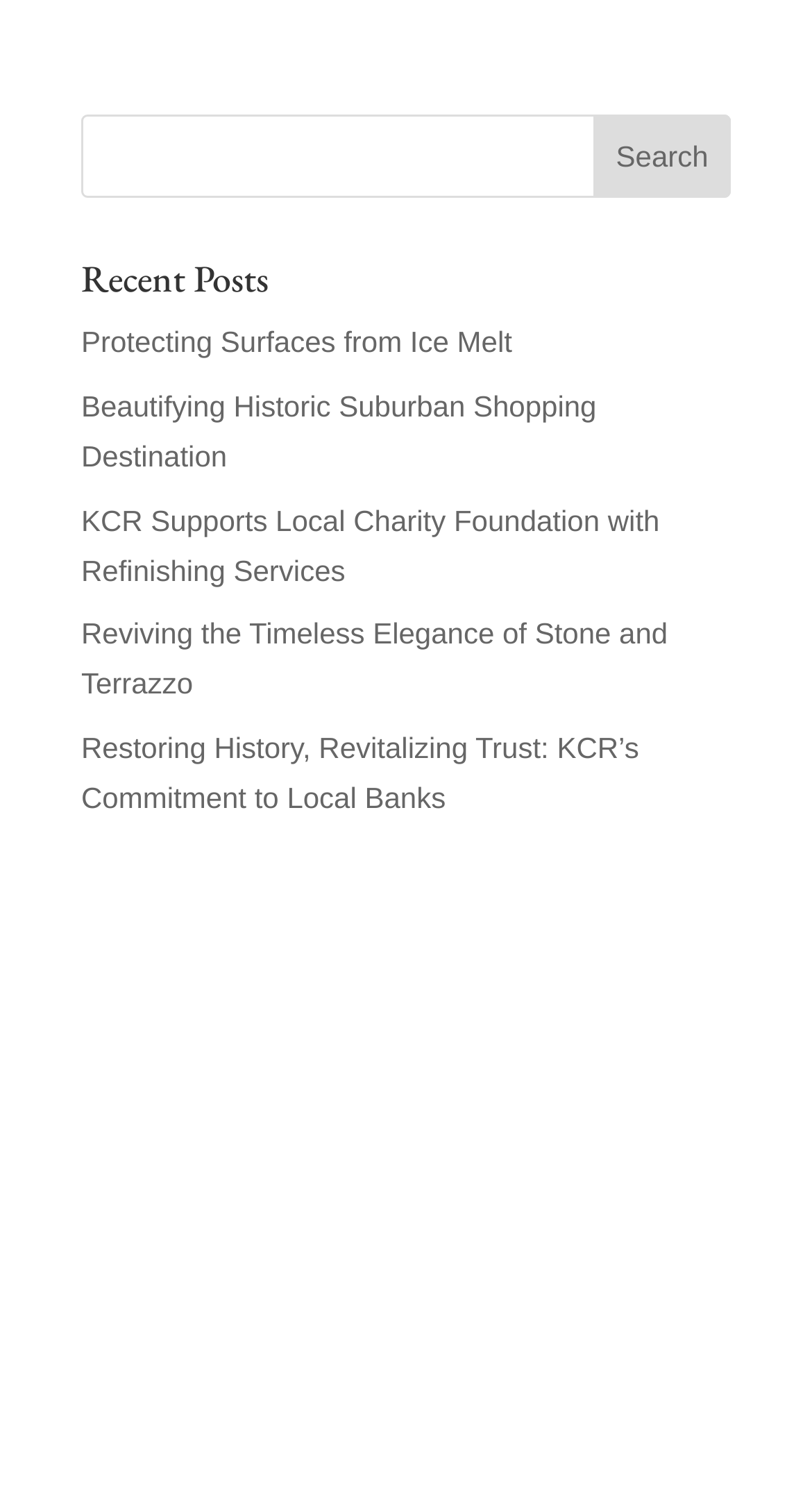Locate the bounding box coordinates of the element's region that should be clicked to carry out the following instruction: "contact us today". The coordinates need to be four float numbers between 0 and 1, i.e., [left, top, right, bottom].

[0.1, 0.829, 0.9, 0.93]